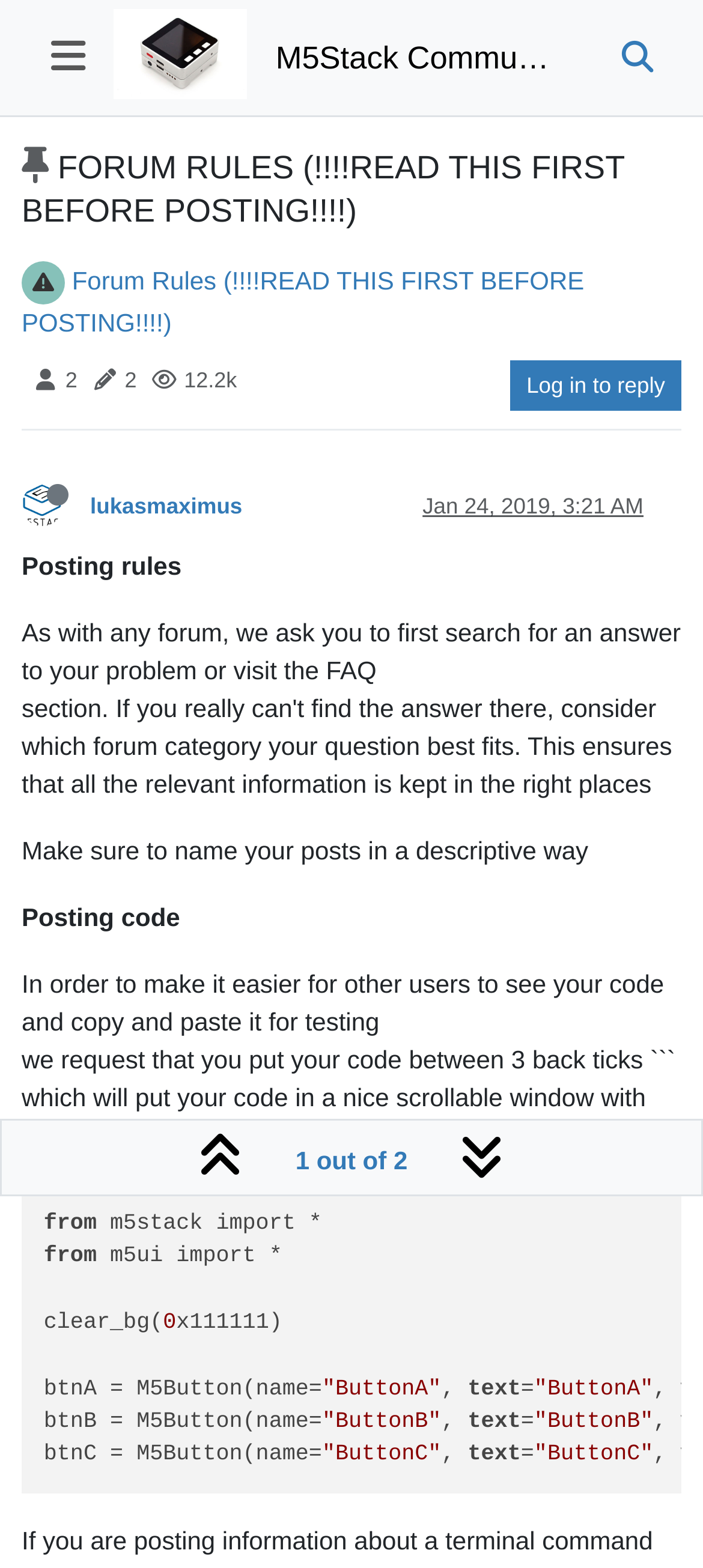Respond to the question below with a concise word or phrase:
What is the date of the post by lukasmaximus?

Jan 24, 2019, 3:21 AM